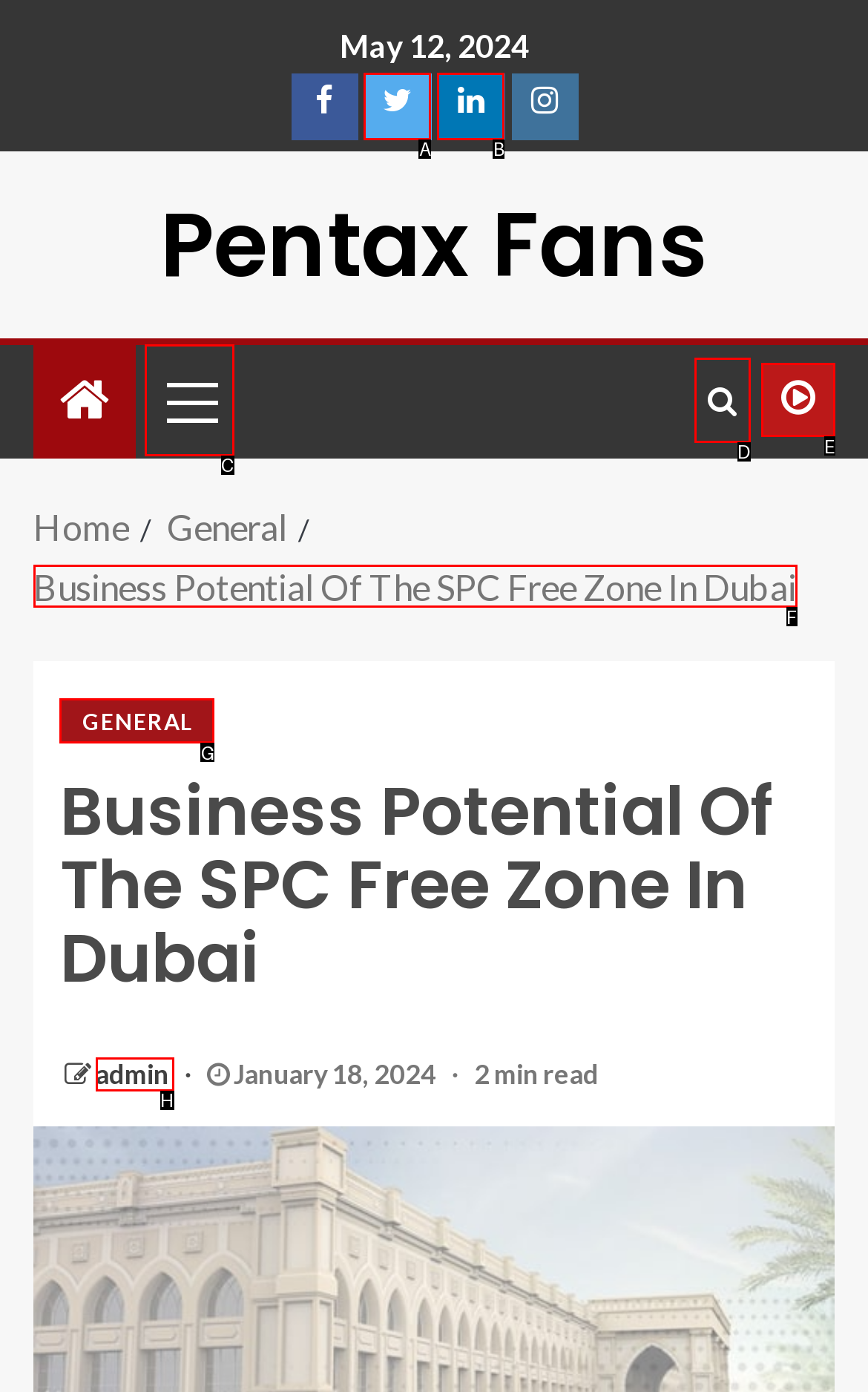Specify which element within the red bounding boxes should be clicked for this task: View the article GENERAL Respond with the letter of the correct option.

G